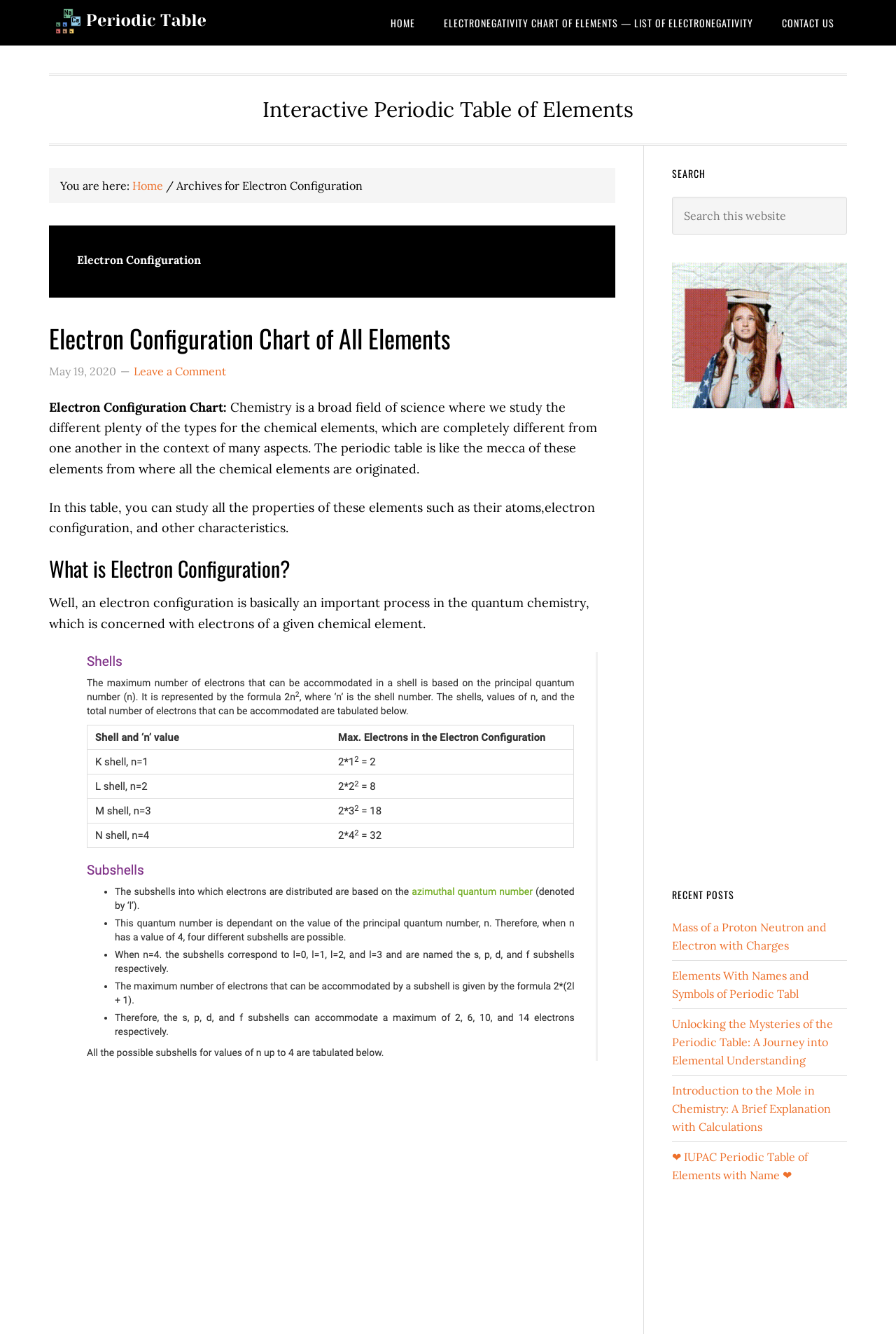Could you provide the bounding box coordinates for the portion of the screen to click to complete this instruction: "Go to home page"?

[0.422, 0.0, 0.477, 0.034]